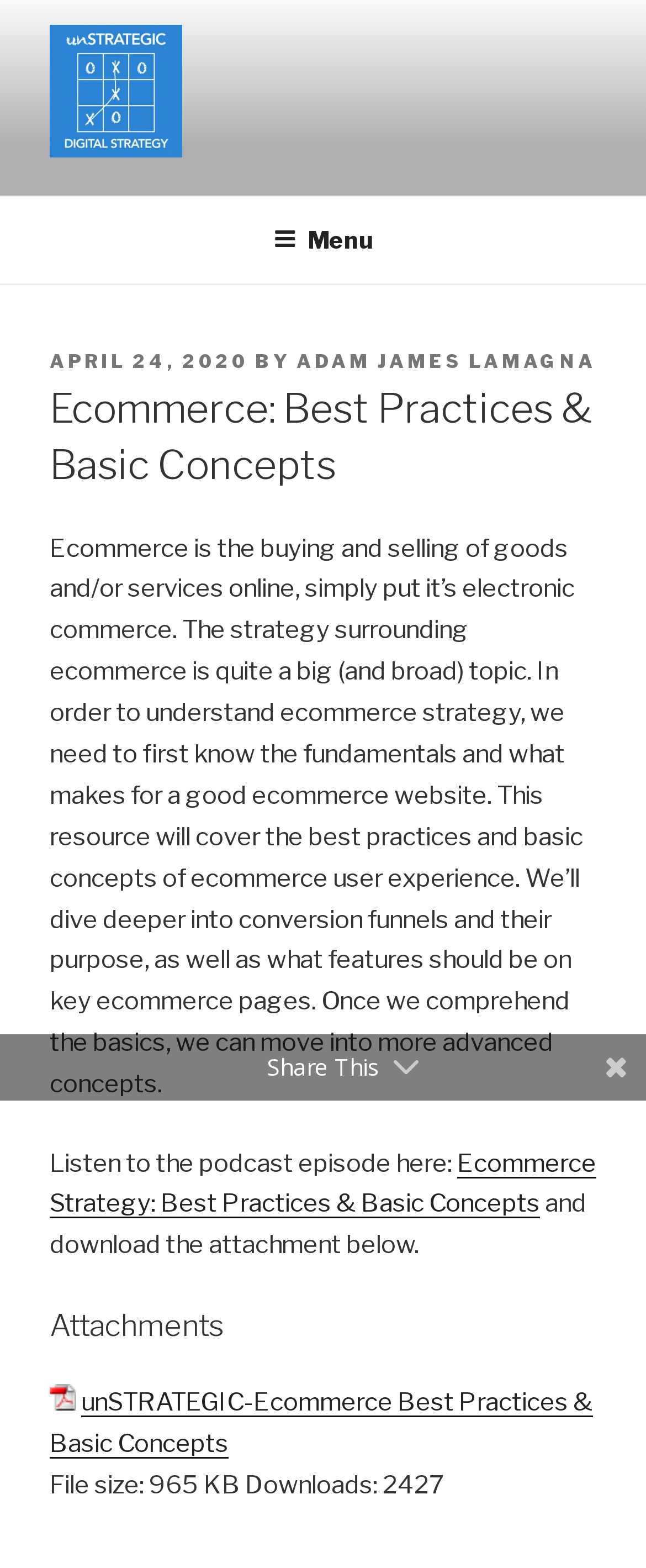Please identify the primary heading of the webpage and give its text content.

Ecommerce: Best Practices & Basic Concepts